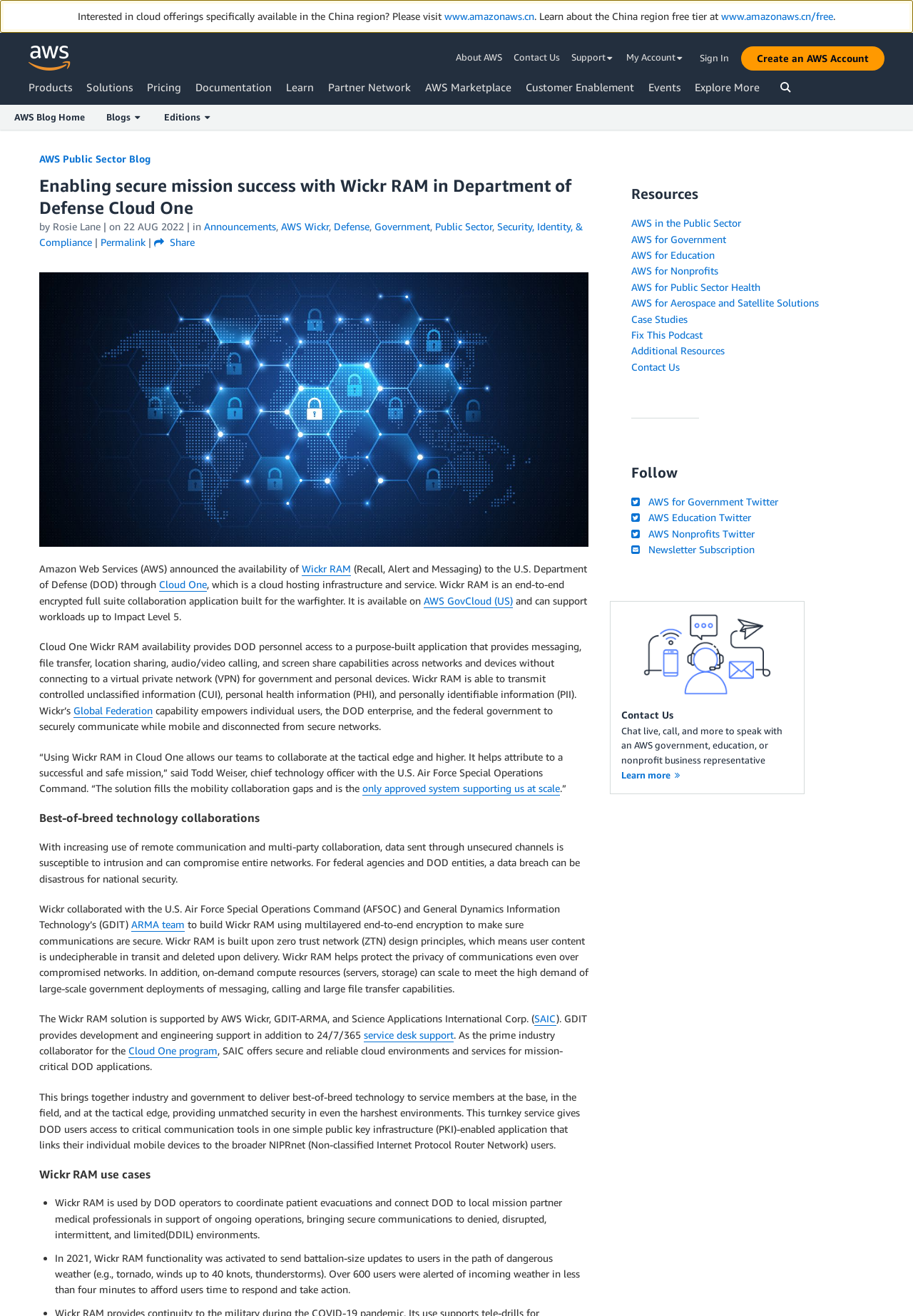Offer a comprehensive description of the webpage’s content and structure.

The webpage is about AWS Public Sector Blog, specifically an article titled "Enabling secure mission success with Wickr RAM in Department of Defense Cloud One". The article announces the availability of Wickr RAM, a secure communication application, to the U.S. Department of Defense through Cloud One.

At the top of the page, there is a navigation menu with links to "Products", "Solutions", "Pricing", and other AWS services. Below this, there is a secondary navigation menu with links to "About AWS", "Contact Us", and "Sign In" or "Create an AWS Account" options.

The main content of the article is divided into sections, with headings such as "Best-of-breed technology collaborations" and "Wickr RAM use cases". The text describes the features and benefits of Wickr RAM, including its end-to-end encryption, zero-trust network design, and ability to support workloads up to Impact Level 5.

There are several quotes from Todd Weiser, chief technology officer with the U.S. Air Force Special Operations Command, and other officials, highlighting the importance of secure communication for national security.

Throughout the article, there are links to related topics, such as "AWS GovCloud (US)" and "Cloud One program", as well as links to other AWS services and resources. At the bottom of the page, there is a footer section with links to "AWS Blog Home" and other blog categories.

Overall, the webpage is a detailed article about the availability and features of Wickr RAM, a secure communication application, and its importance for the U.S. Department of Defense.